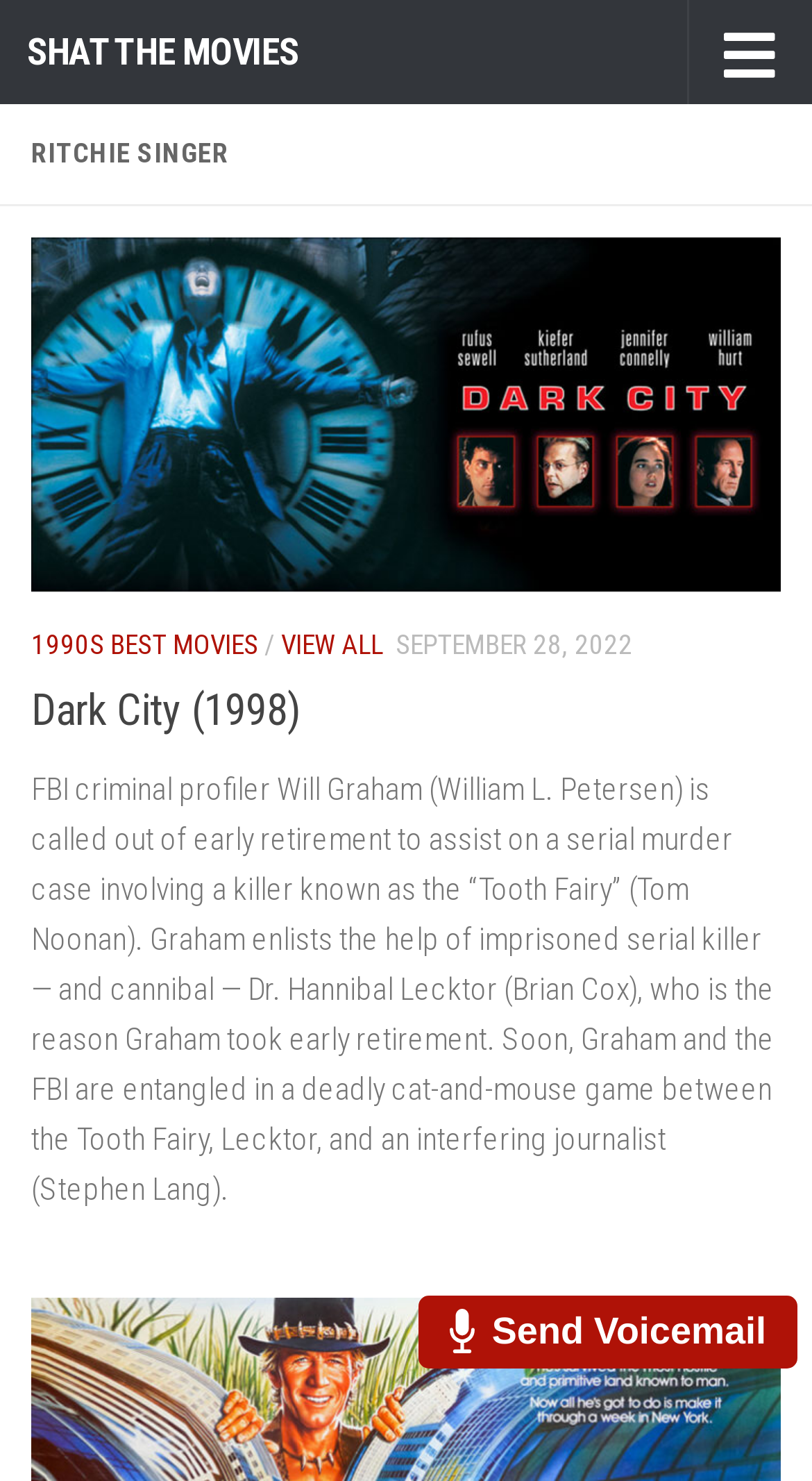Utilize the information from the image to answer the question in detail:
What is the purpose of the 'Send Voicemail' link?

I determined the answer by looking at the link element with the text 'Send Voicemail' which is a child of the root element. This suggests that it is a link to send a voicemail, possibly to the podcast creators.